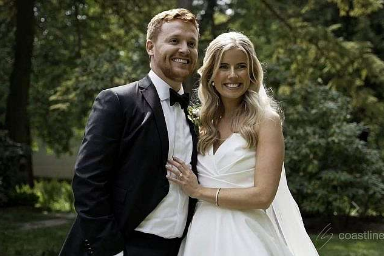What is the groom wearing?
Please respond to the question with a detailed and thorough explanation.

According to the caption, the groom is donning a classic black tuxedo, which implies that the groom's attire is a black tuxedo.